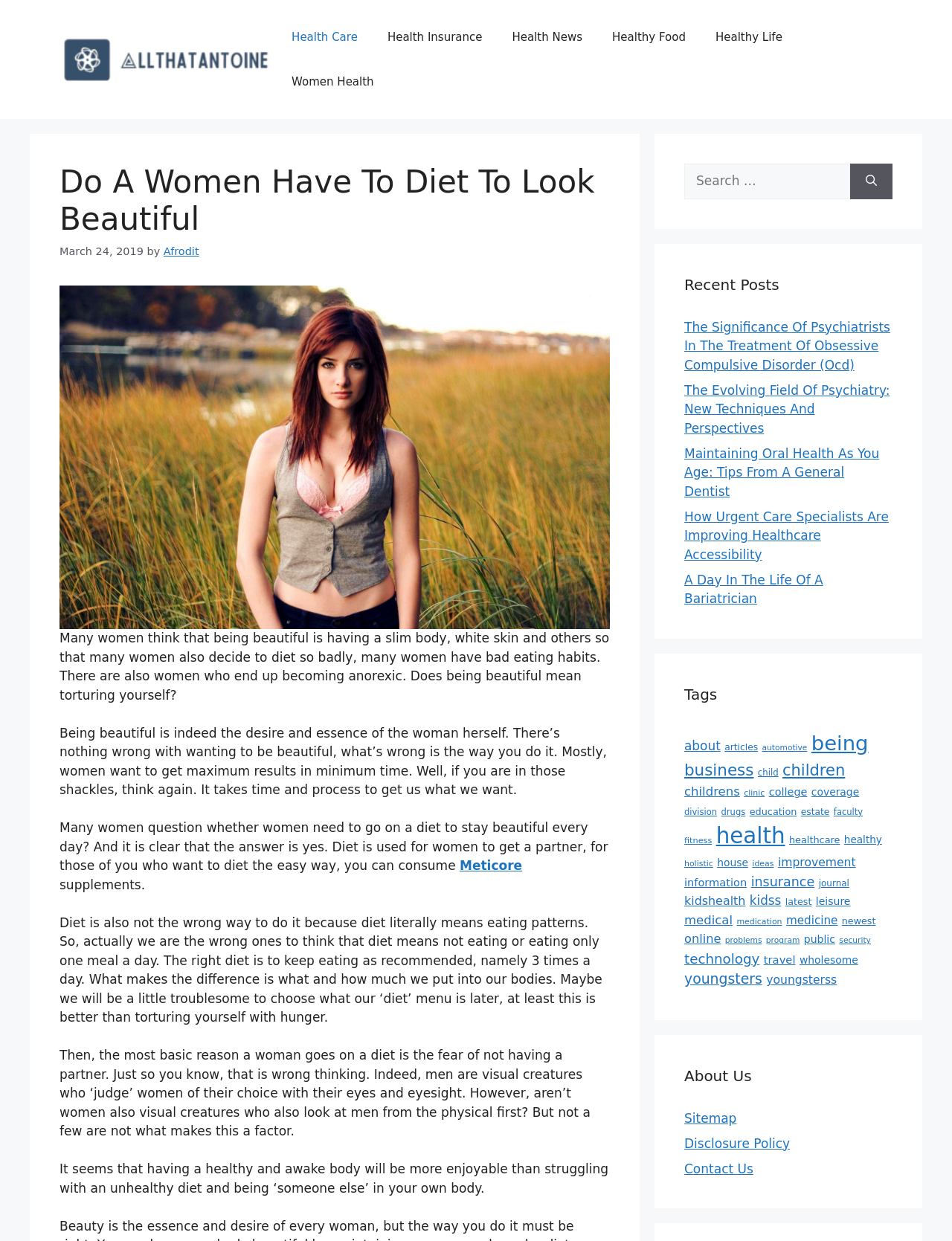Please identify the webpage's heading and generate its text content.

Do A Women Have To Diet To Look Beautiful